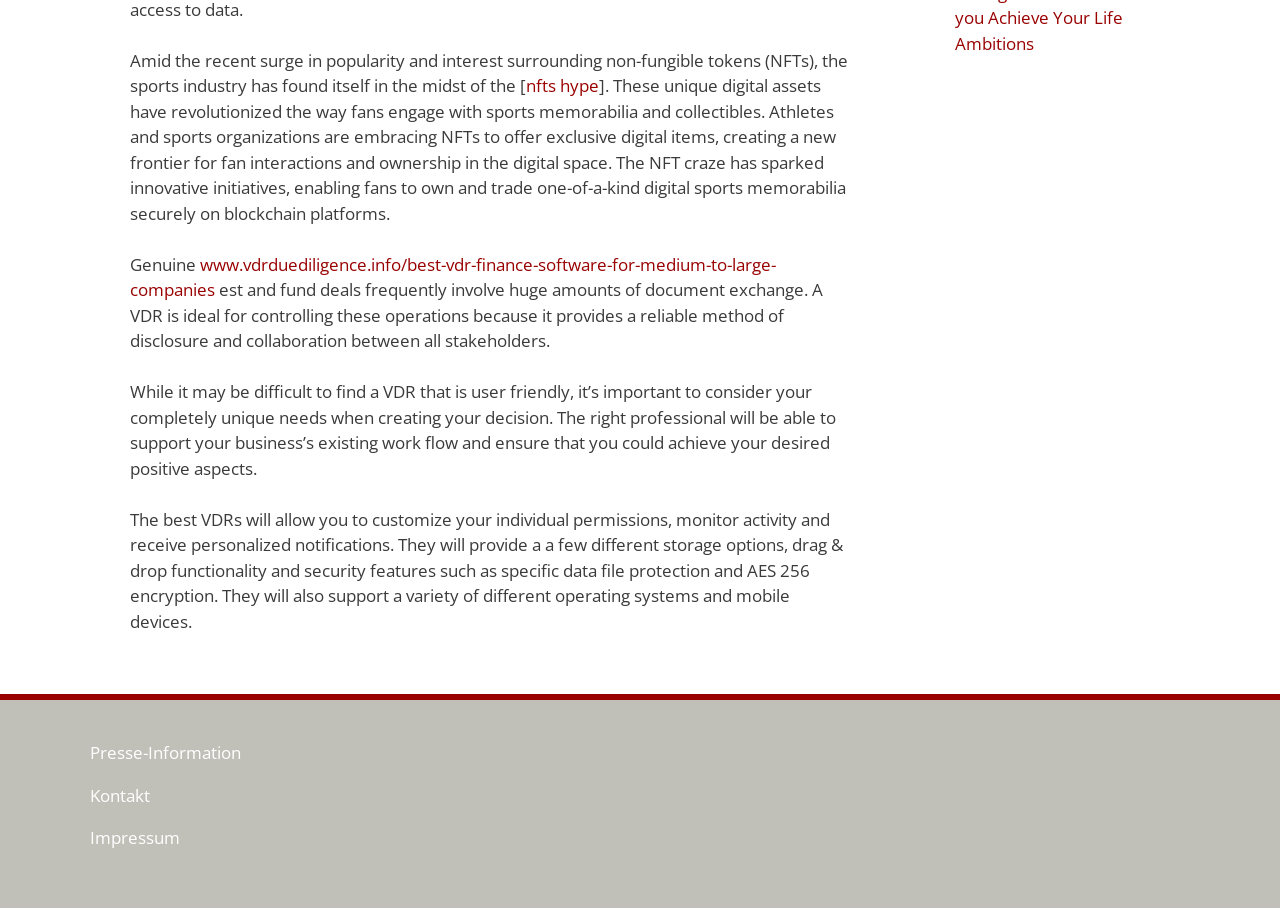Give the bounding box coordinates for the element described by: "Impressum".

[0.07, 0.91, 0.141, 0.935]